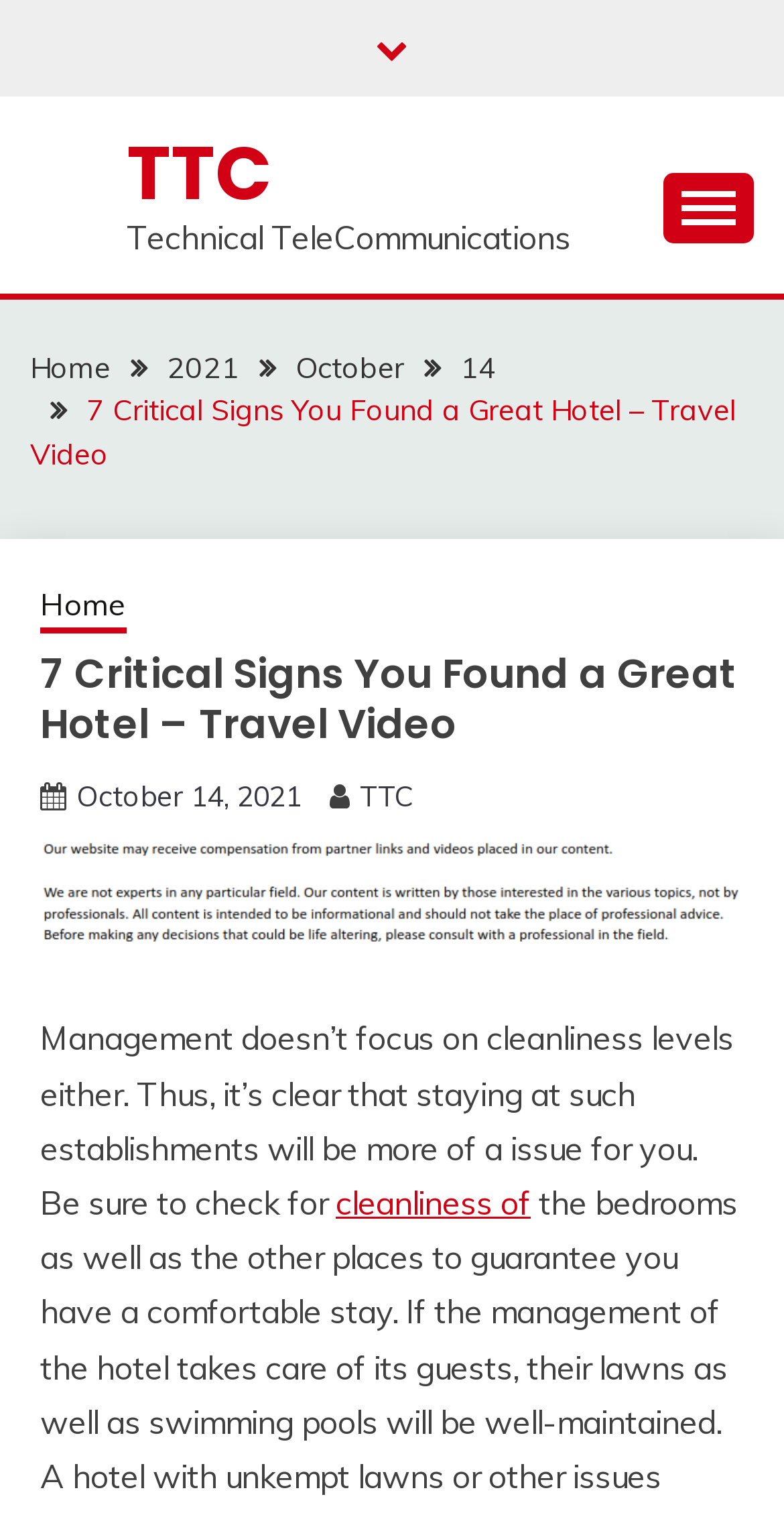What is the focus of hotel management?
Provide a detailed and well-explained answer to the question.

According to the article, hotel management does not focus on cleanliness levels. This is mentioned in the text 'Management doesn’t focus on cleanliness levels either. Thus, it’s clear that staying at such establishments will be more of a issue for you. Be sure to check for...'.